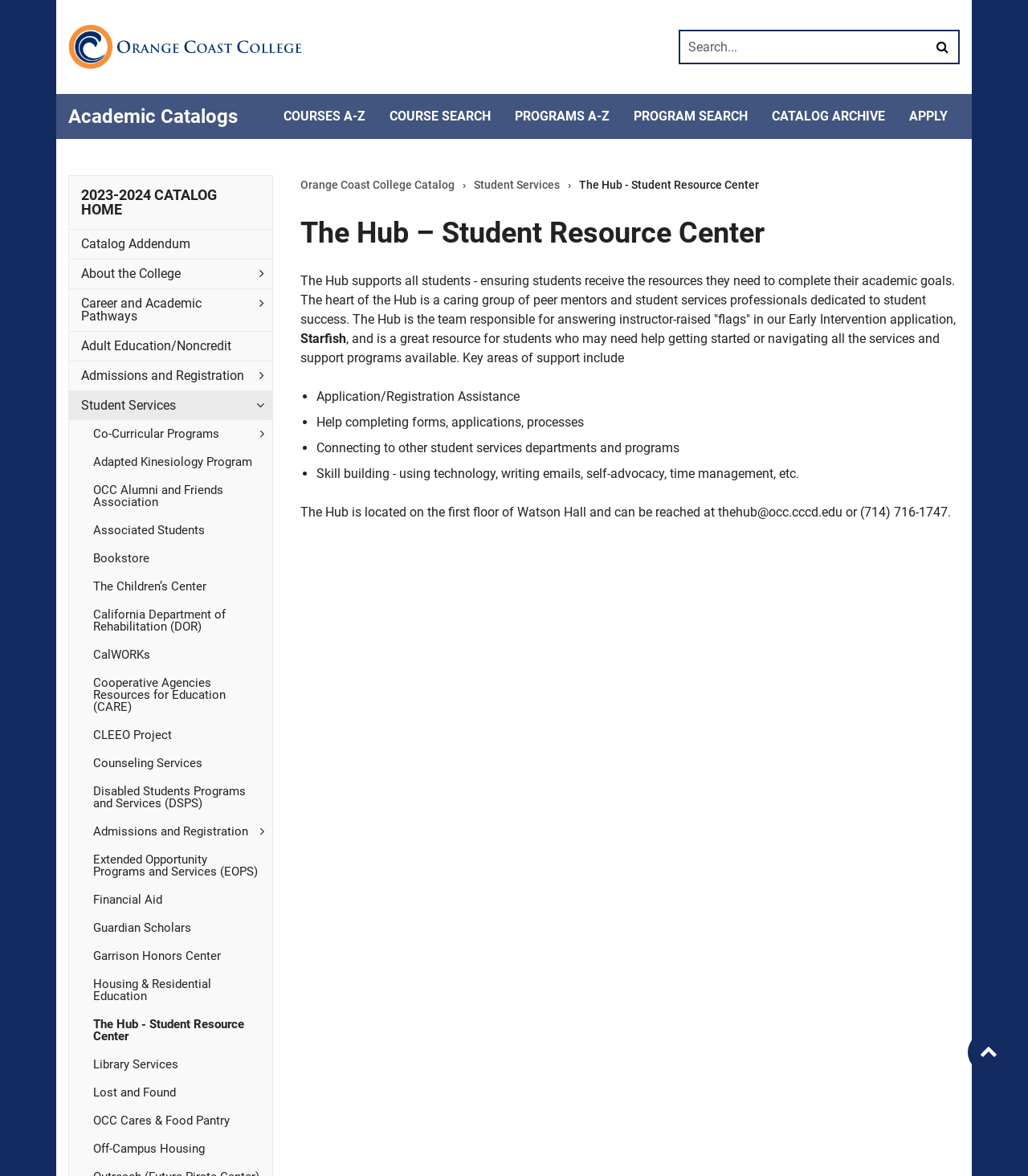Can you find the bounding box coordinates for the UI element given this description: "About the College"? Provide the coordinates as four float numbers between 0 and 1: [left, top, right, bottom].

[0.067, 0.221, 0.265, 0.245]